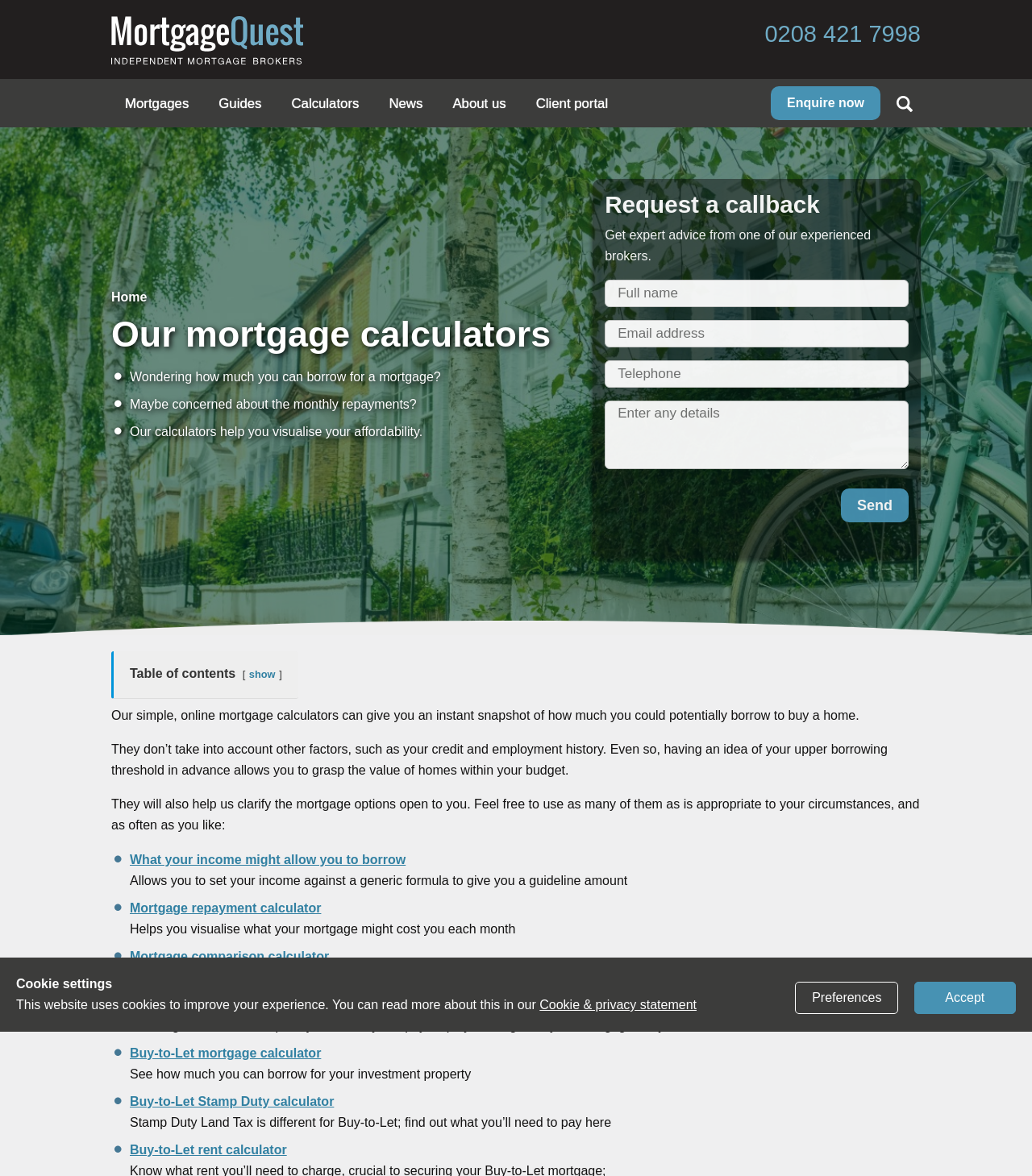What is the 'Stamp Duty calculator' used for?
Using the visual information from the image, give a one-word or short-phrase answer.

To calculate Stamp Duty Land Tax